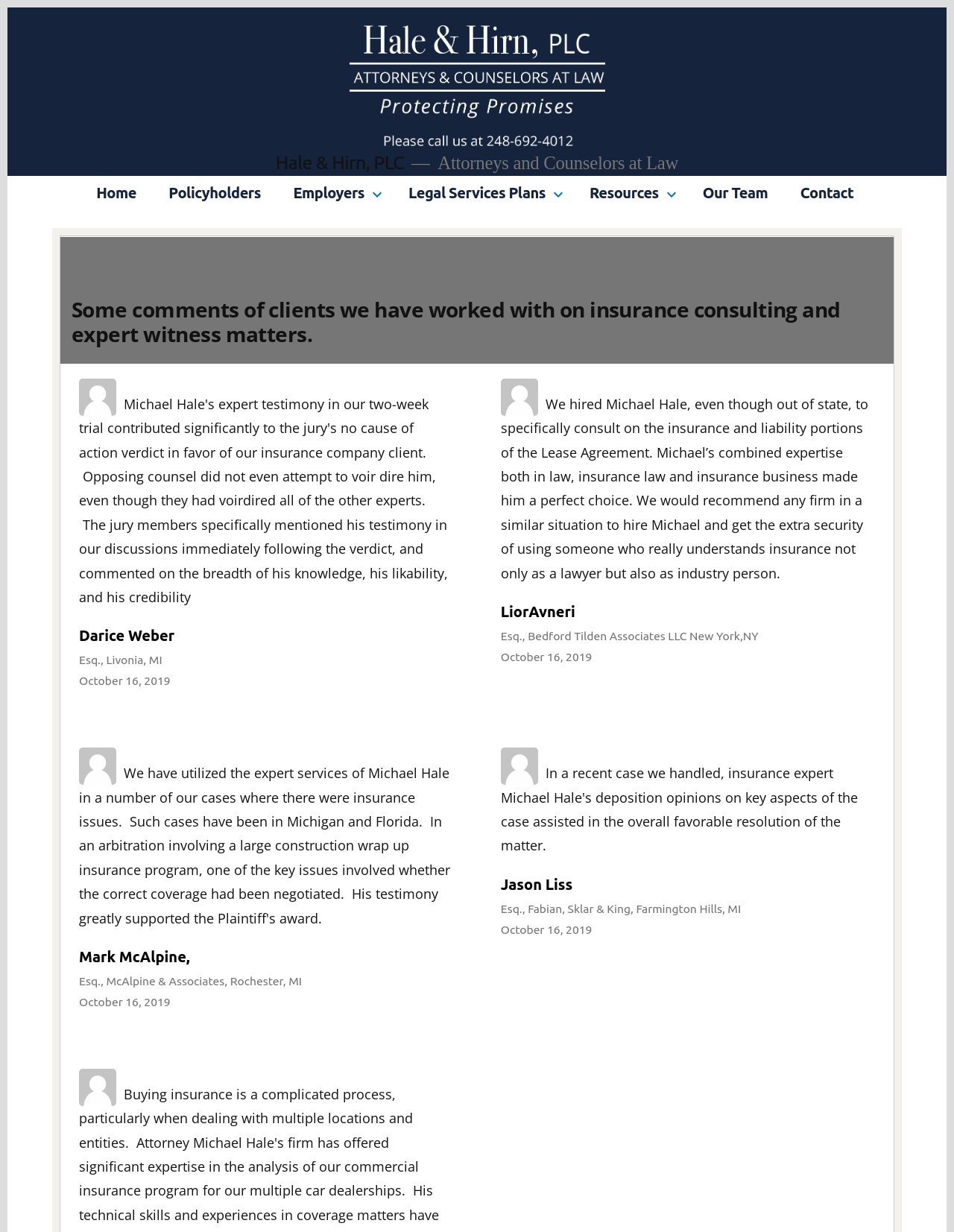Determine the coordinates of the bounding box that should be clicked to complete the instruction: "Click the 'Contact' link". The coordinates should be represented by four float numbers between 0 and 1: [left, top, right, bottom].

[0.824, 0.146, 0.91, 0.167]